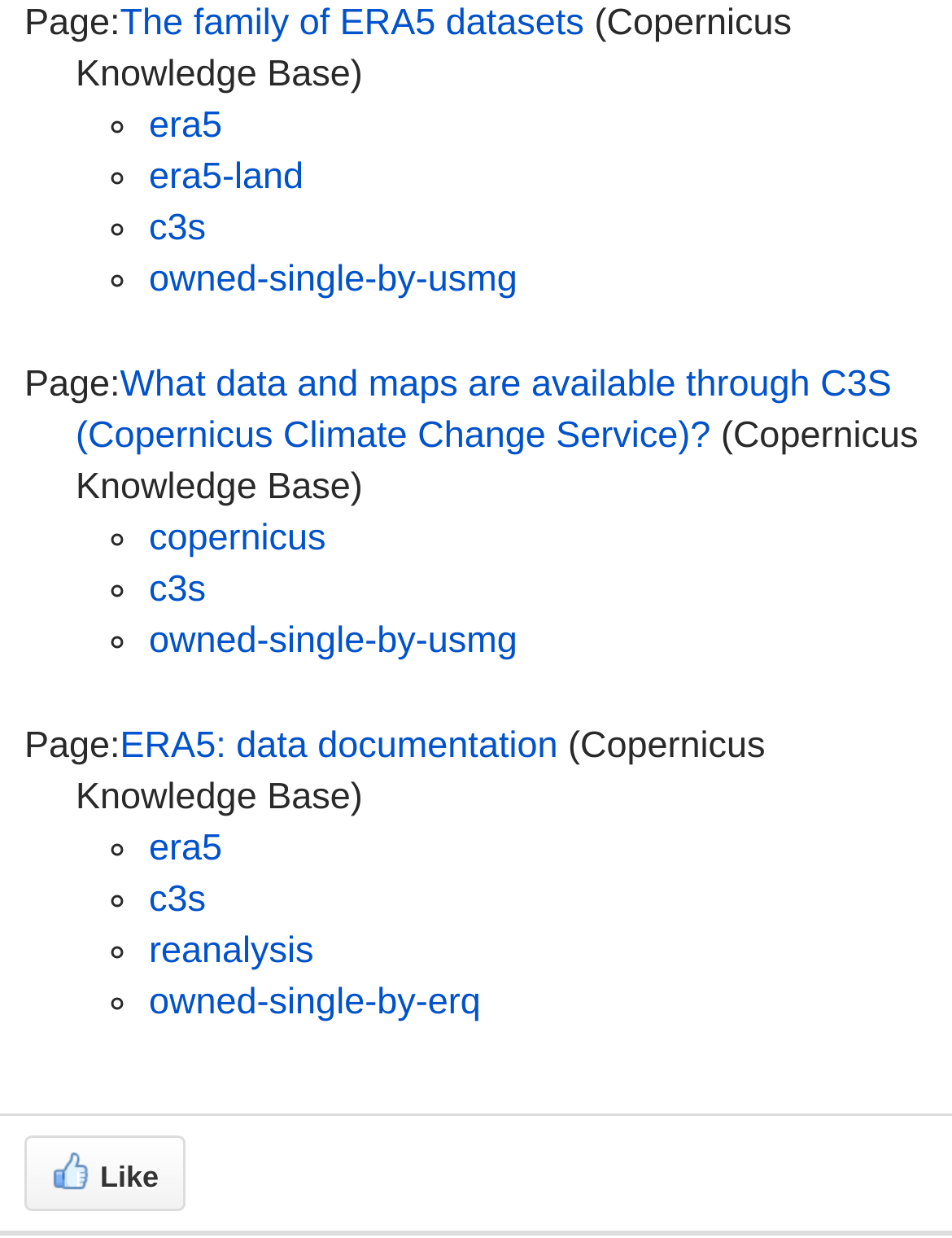Provide a one-word or short-phrase answer to the question:
What is the name of the dataset family?

ERA5